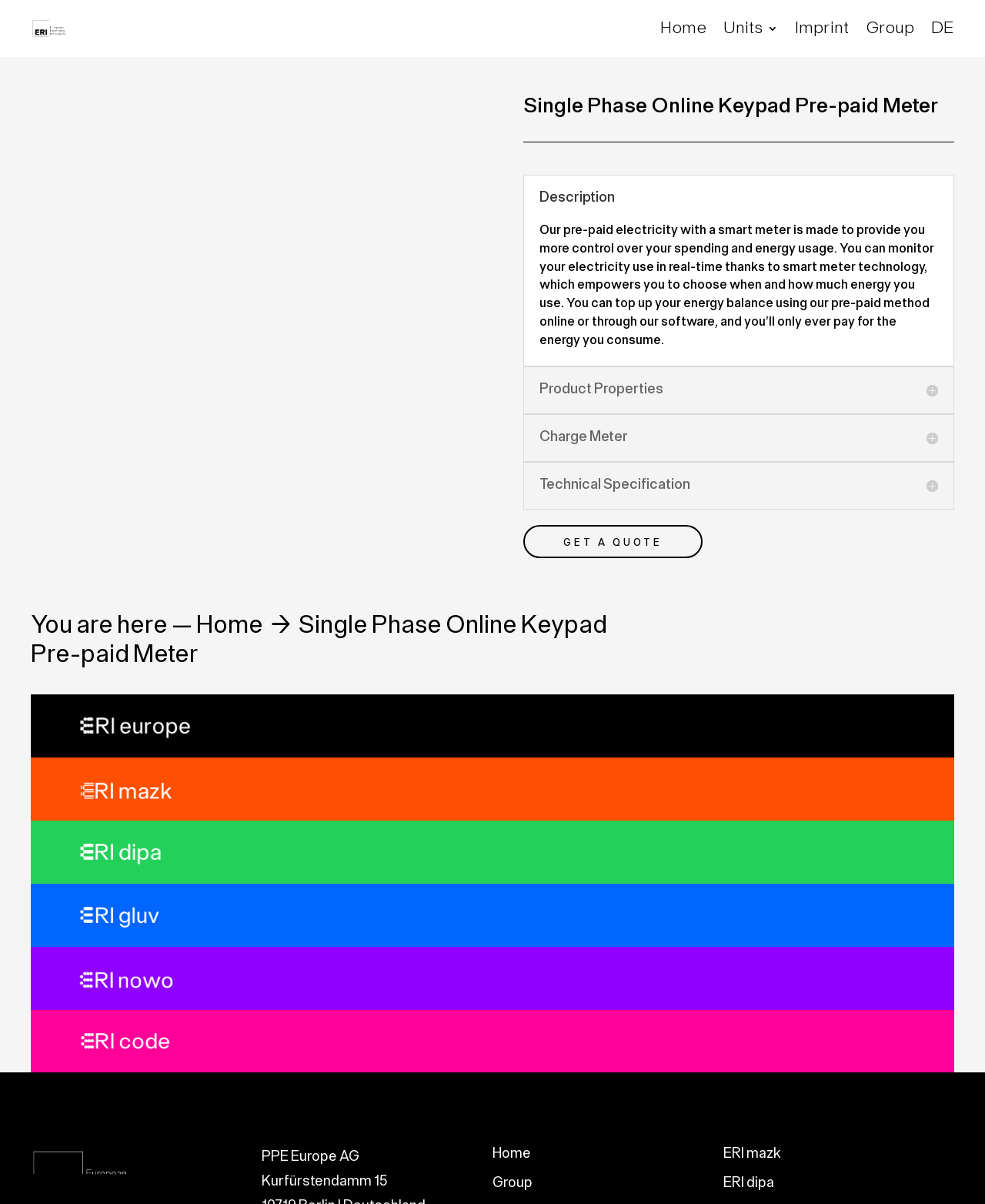Give a one-word or one-phrase response to the question:
What is the company name of the website owner?

PPE Europe AG